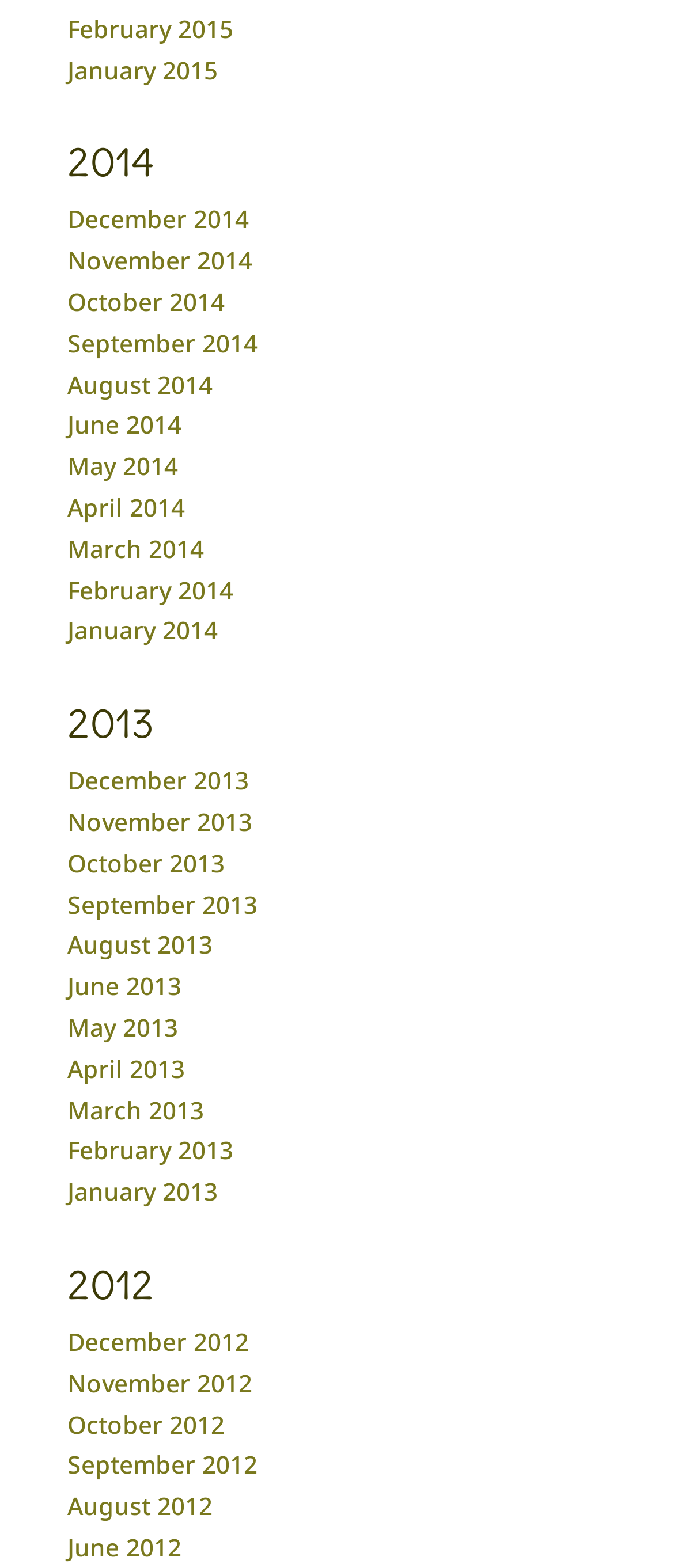What is the latest month listed under 2015?
Refer to the screenshot and deliver a thorough answer to the question presented.

I examined the link elements under the heading element '2015' and found that the latest month listed is 'February', which is indicated by the link element with the text 'February 2015' and bounding box coordinates [0.1, 0.008, 0.346, 0.028].